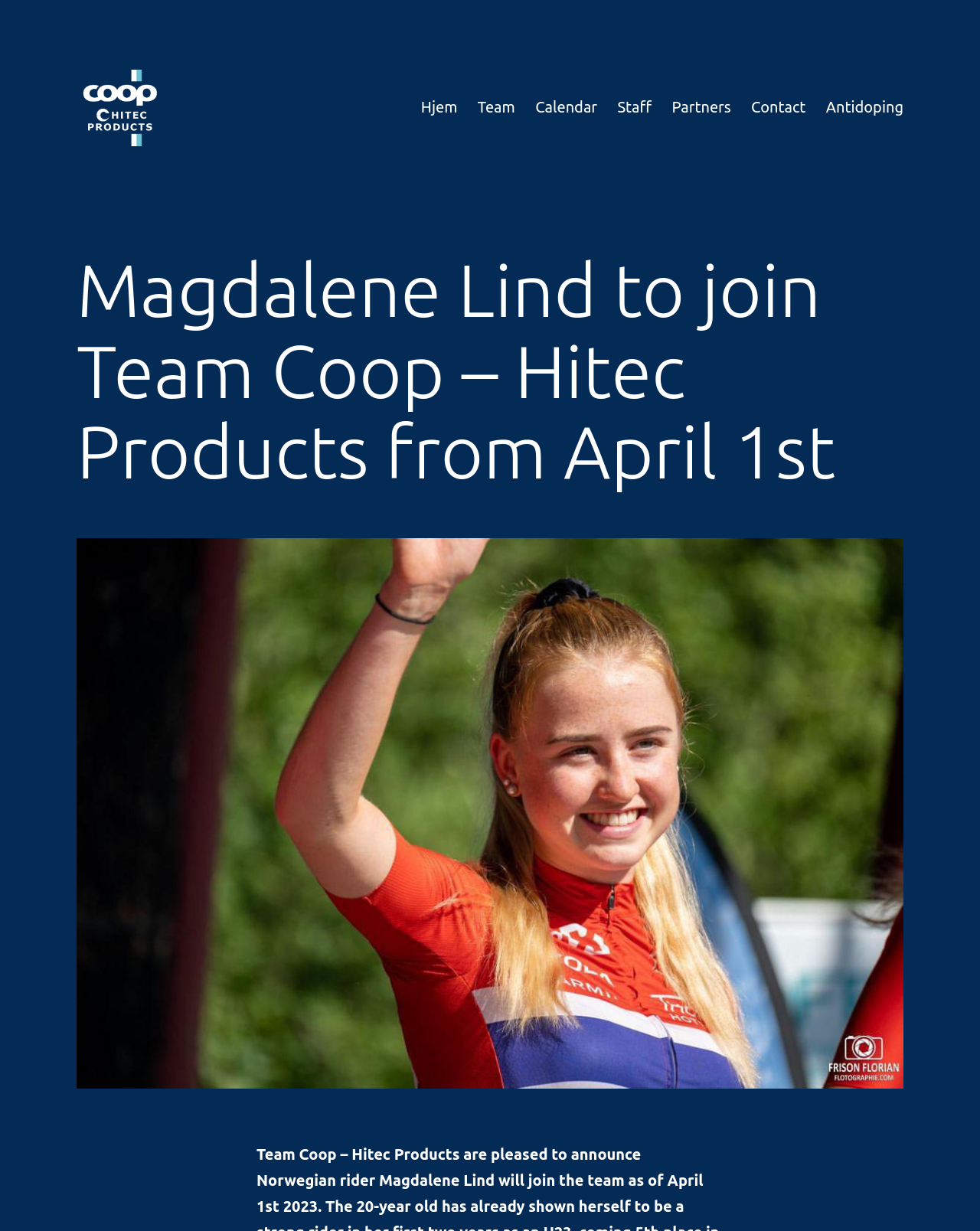Determine the bounding box coordinates of the clickable element to achieve the following action: 'contact us'. Provide the coordinates as four float values between 0 and 1, formatted as [left, top, right, bottom].

[0.756, 0.071, 0.832, 0.102]